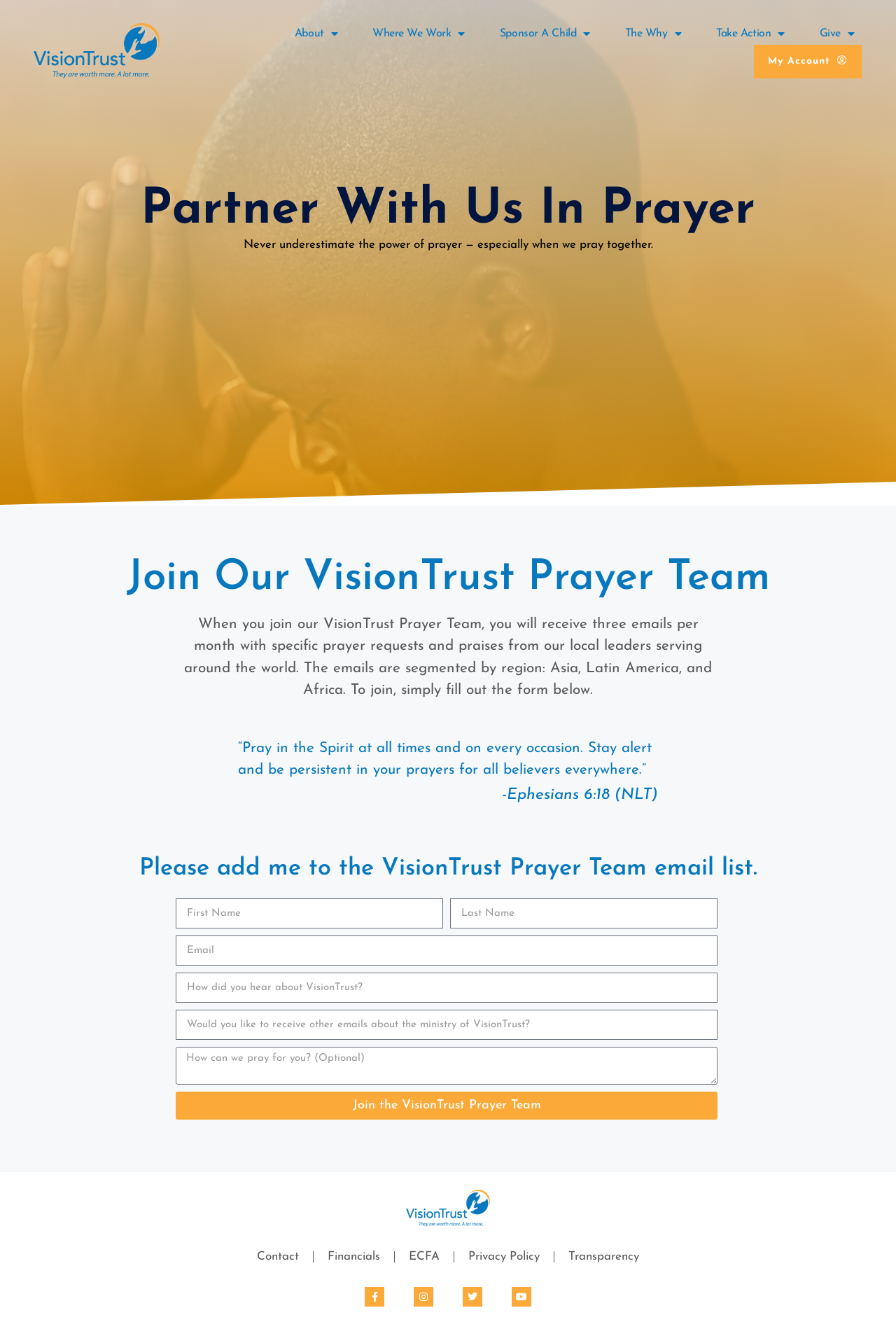What information do I need to provide to join the Prayer Team?
Utilize the information in the image to give a detailed answer to the question.

To join the VisionTrust Prayer Team, you need to provide your first name, last name, email, and other information such as how you heard about VisionTrust and whether you want to receive other emails about the ministry of VisionTrust.